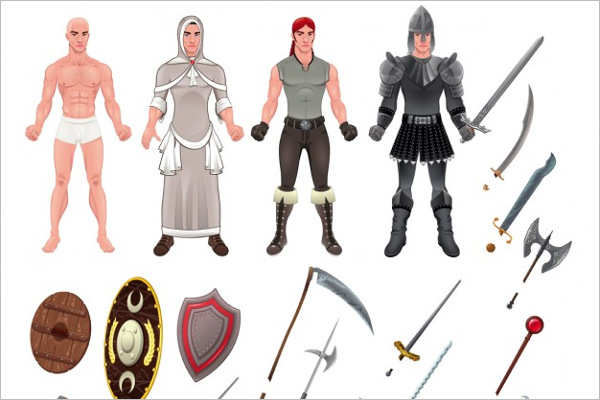Using the information in the image, give a comprehensive answer to the question: 
What is the female character wearing?

I examined the female character on the left and saw that she is dressed in a traditional, flowing gown with a headscarf, which is a classic fantasy archetype.